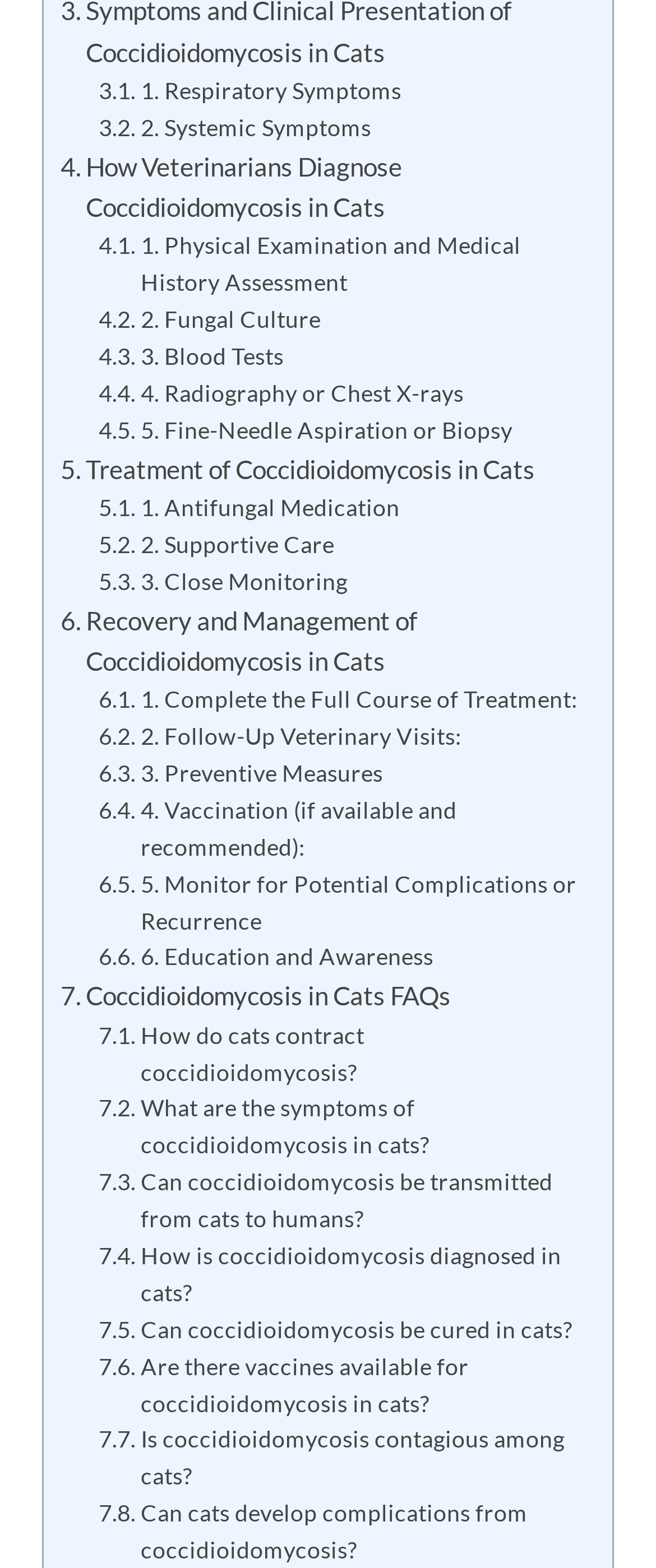What is the purpose of fine-needle aspiration or biopsy?
Please provide a single word or phrase as your answer based on the image.

Diagnosis